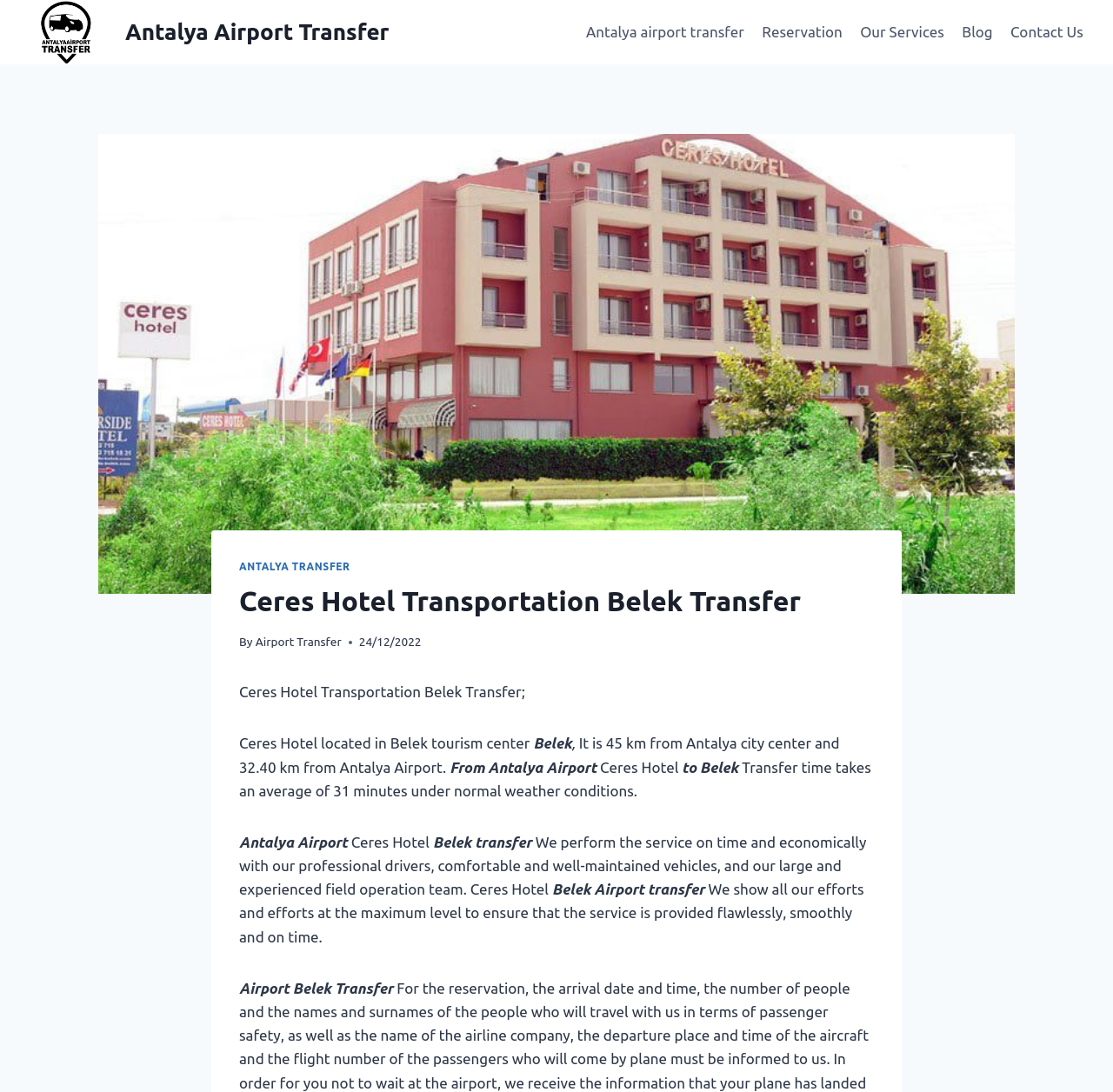What is the purpose of the service provided by the company?
Carefully analyze the image and provide a thorough answer to the question.

The company provides airport transfer services, specifically from Antalya Airport to Belek, with professional drivers, comfortable and well-maintained vehicles, and an experienced field operation team.